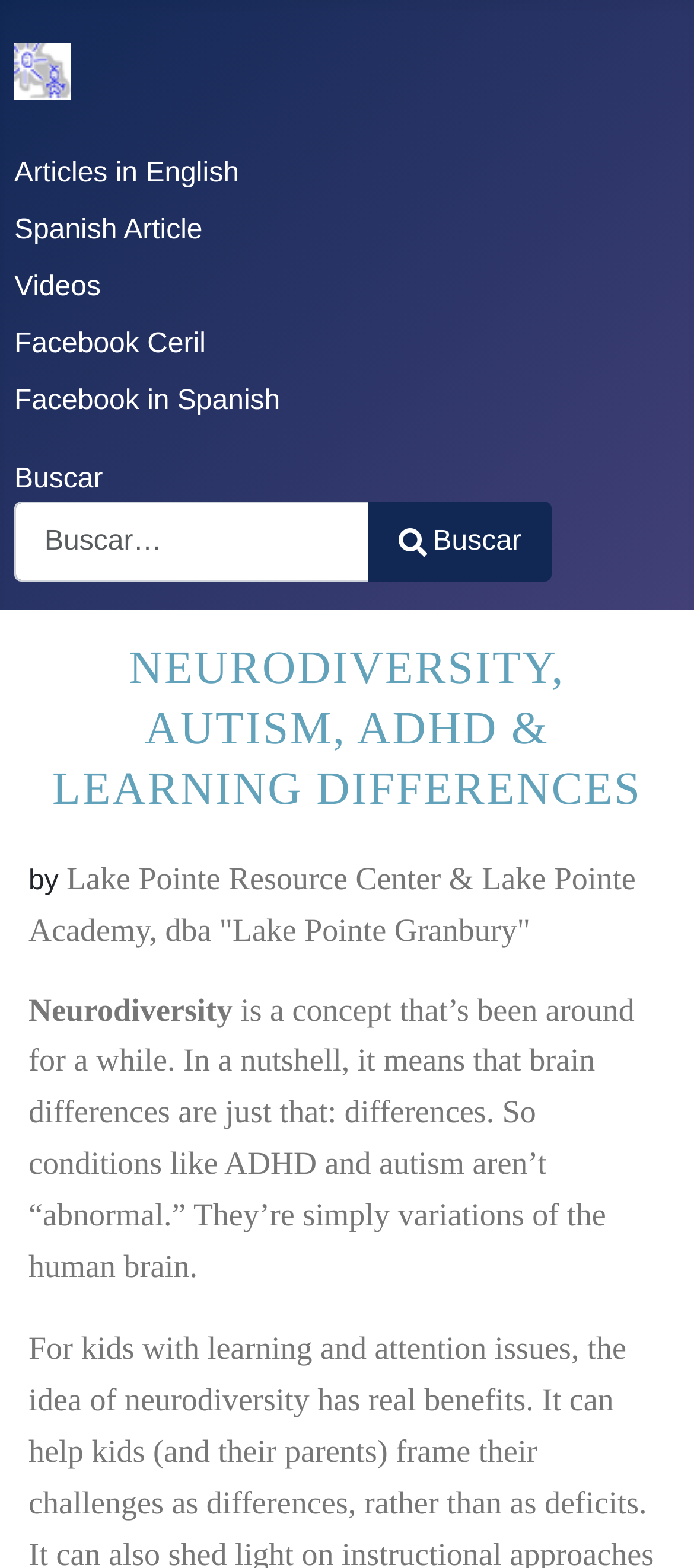How many characters are required for search results?
With the help of the image, please provide a detailed response to the question.

The webpage has a status message that says 'Type 2 or more characters for results.' which indicates that at least 2 characters are required to get search results.